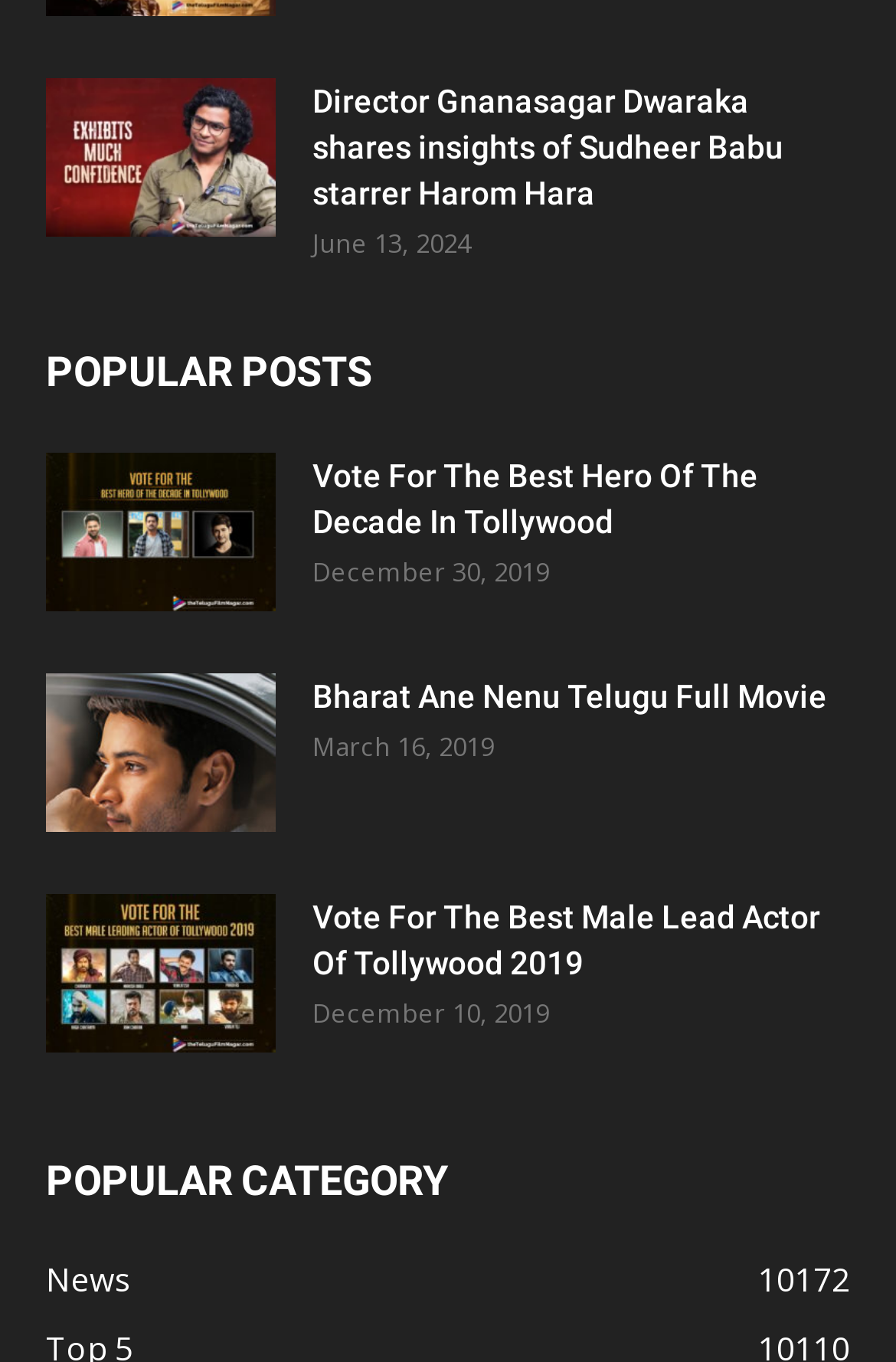Using the information in the image, give a detailed answer to the following question: What is the date of the article 'Bharat Ane Nenu Telugu Full Movie'?

I looked at the article 'Bharat Ane Nenu Telugu Full Movie' and found the date 'March 16, 2019' mentioned below the article title.